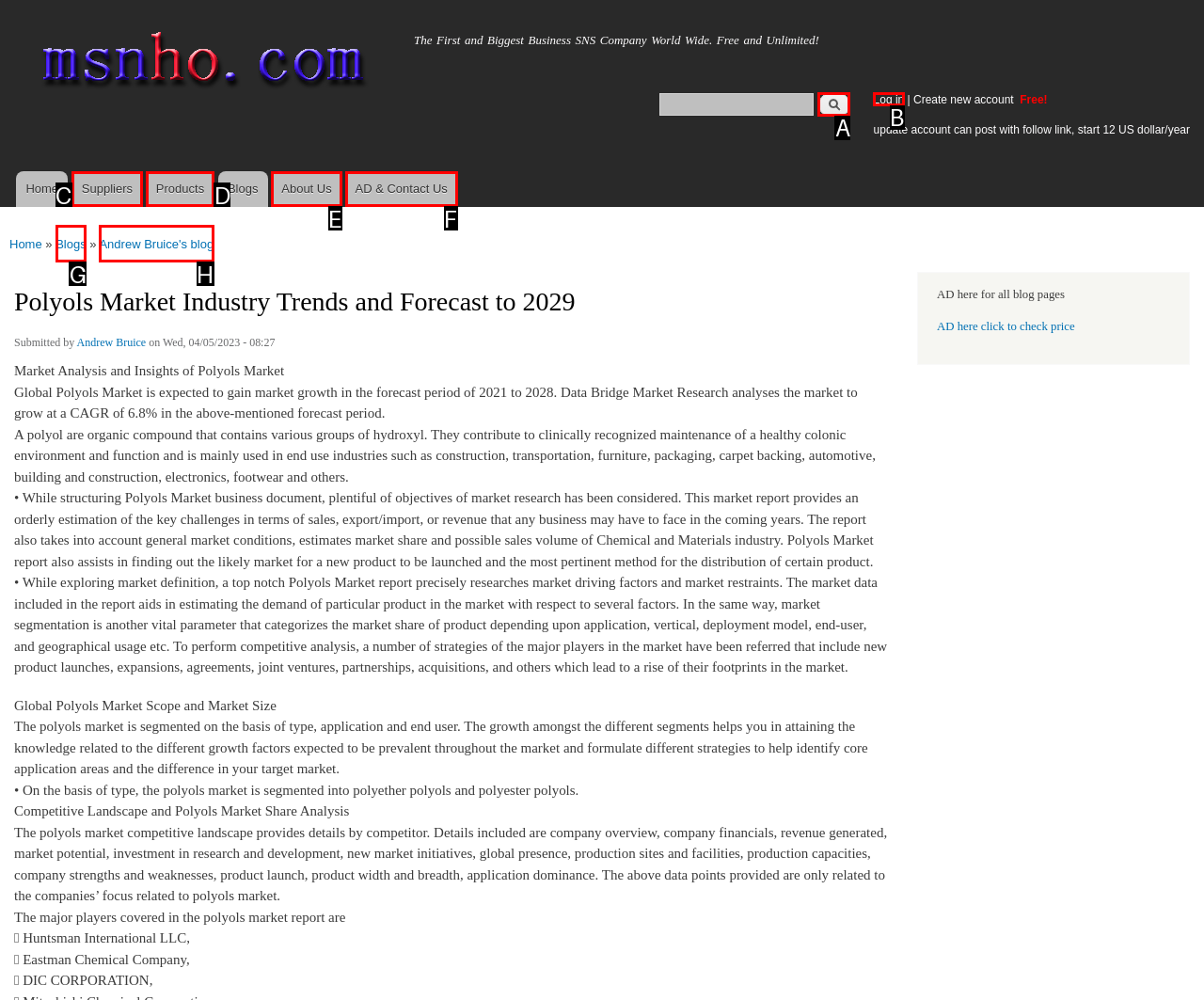Which UI element corresponds to this description: AD & Contact Us
Reply with the letter of the correct option.

F